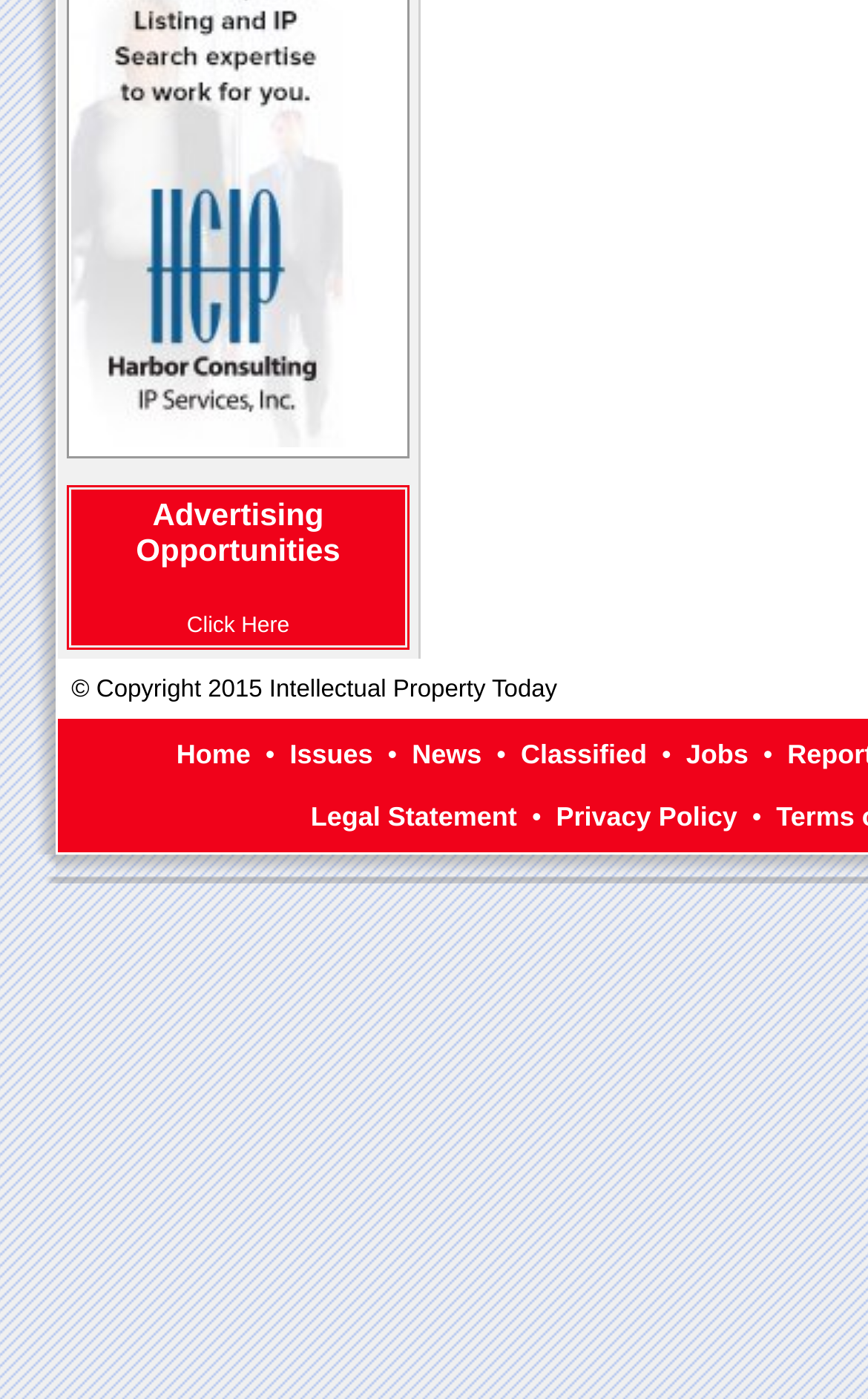Please find the bounding box coordinates of the element's region to be clicked to carry out this instruction: "Go to Home page".

[0.203, 0.528, 0.289, 0.55]